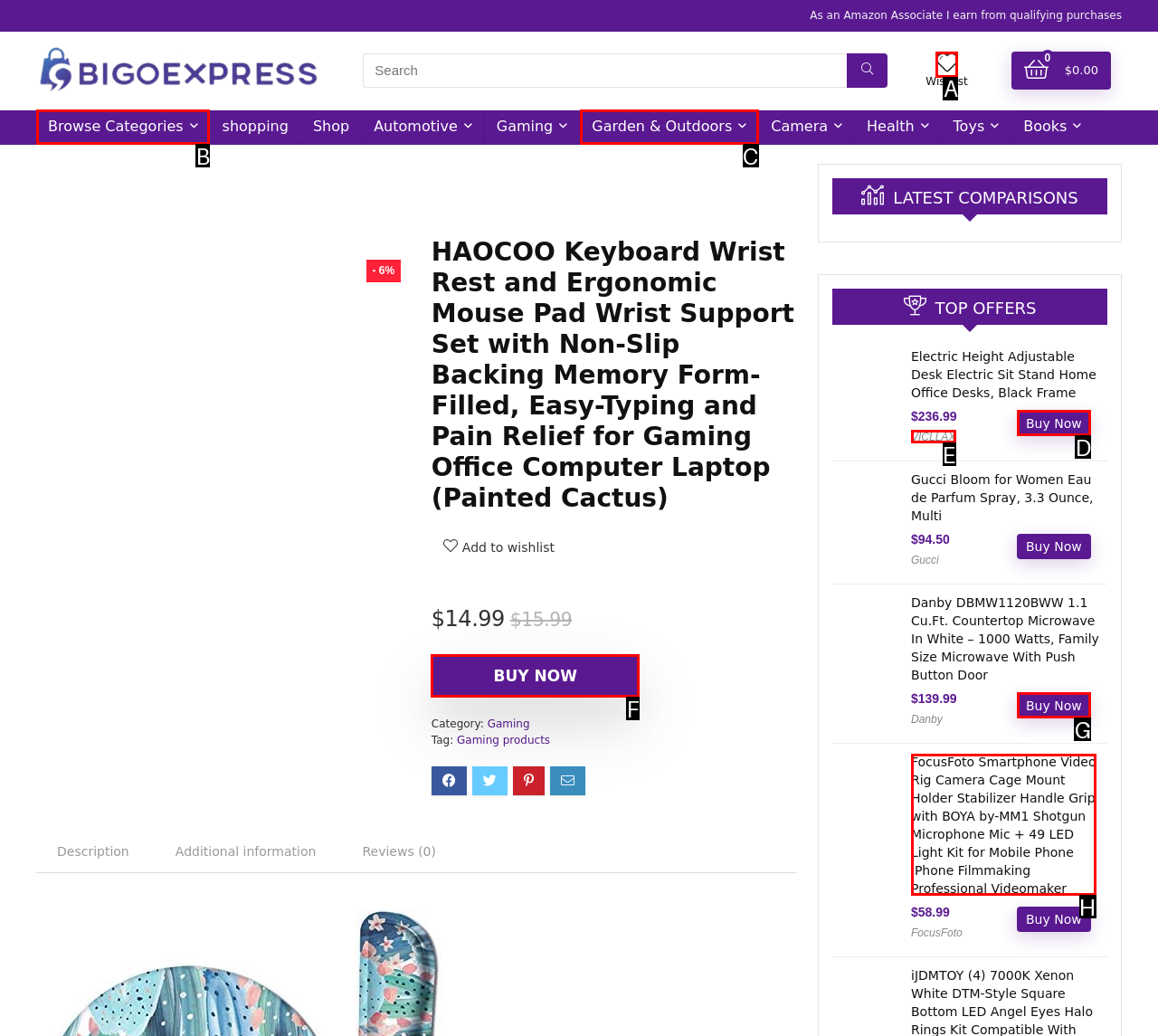Determine which UI element matches this description: Buy Now
Reply with the appropriate option's letter.

G